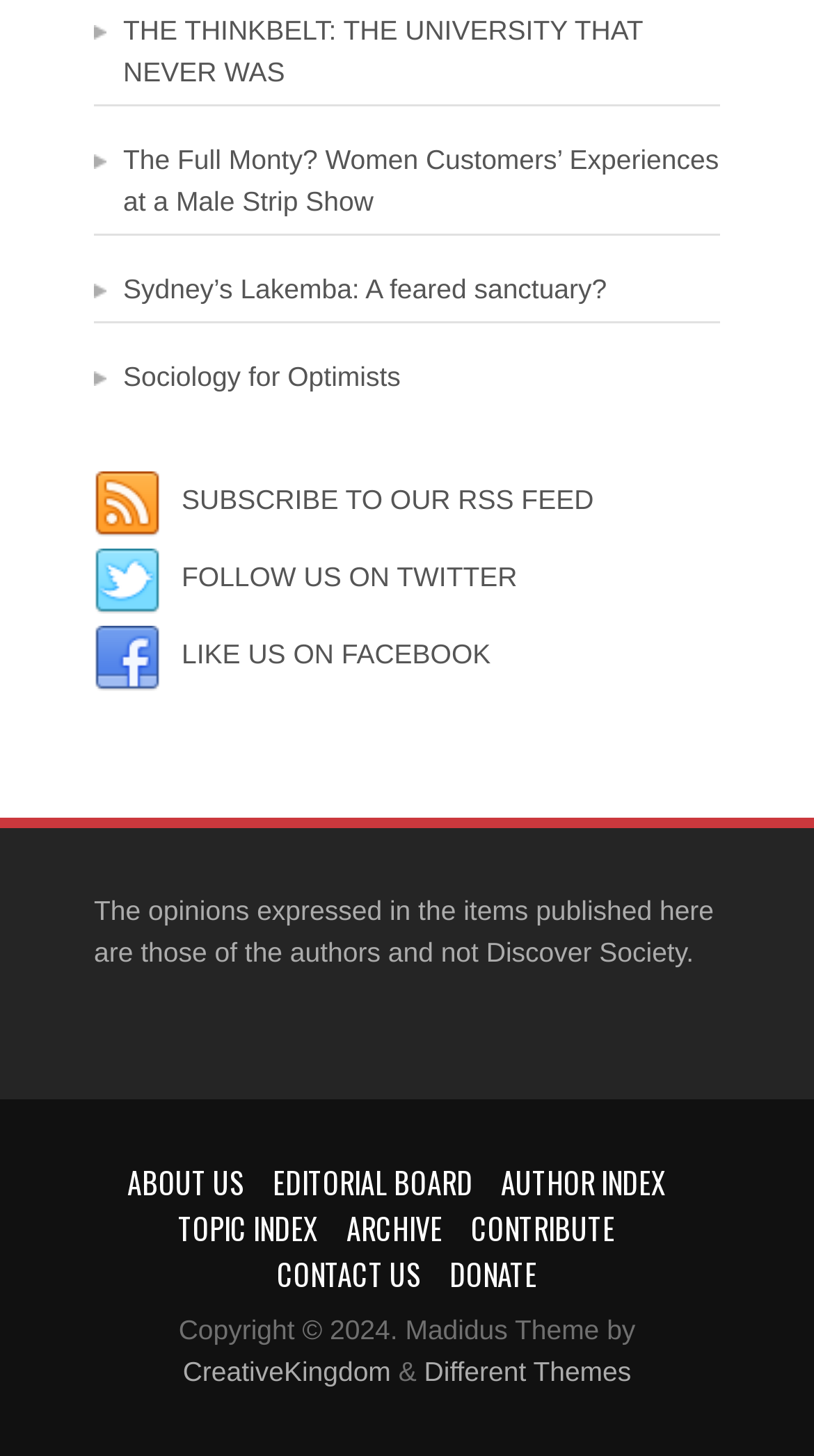Specify the bounding box coordinates for the region that must be clicked to perform the given instruction: "Donate to the website".

[0.552, 0.859, 0.66, 0.889]